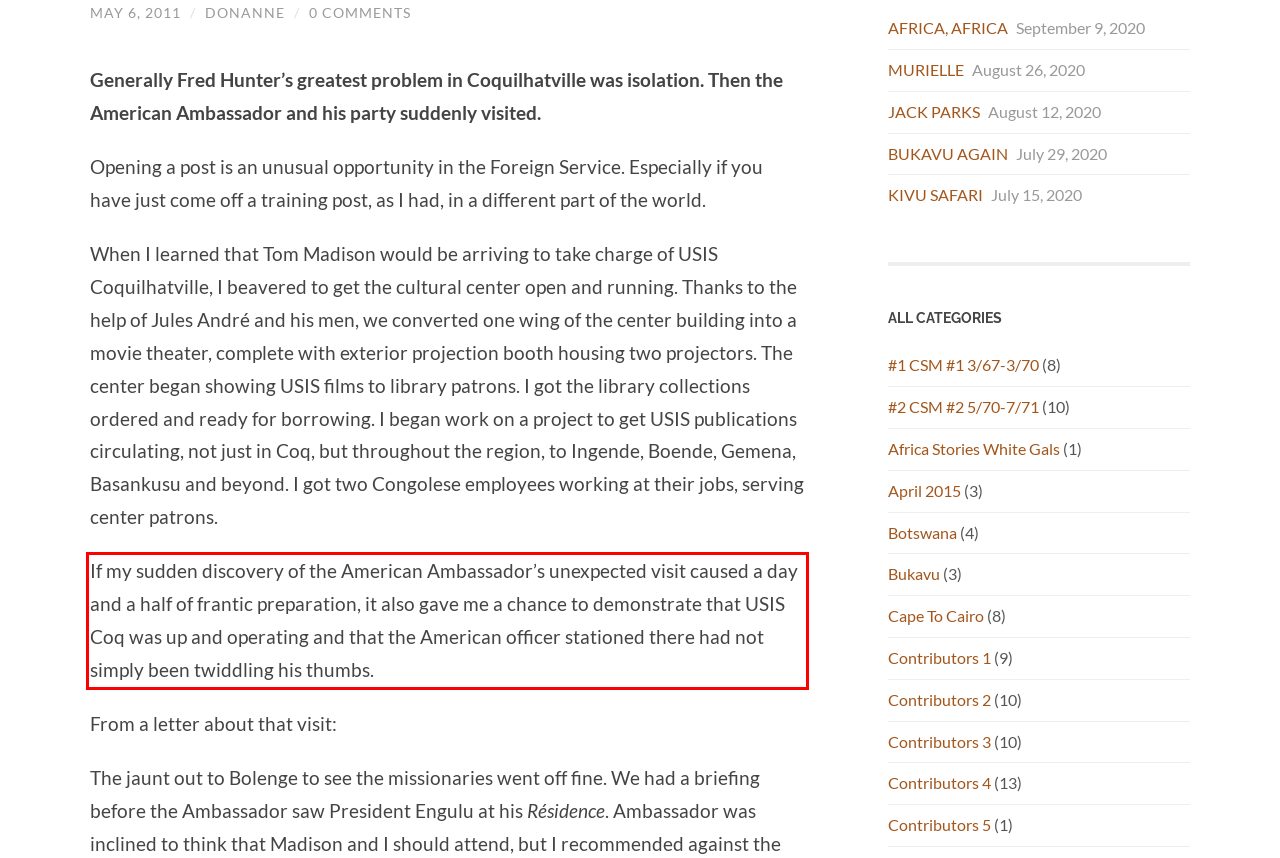Please perform OCR on the text within the red rectangle in the webpage screenshot and return the text content.

If my sudden discovery of the American Ambassador’s unexpected visit caused a day and a half of frantic preparation, it also gave me a chance to demonstrate that USIS Coq was up and operating and that the American officer stationed there had not simply been twiddling his thumbs.